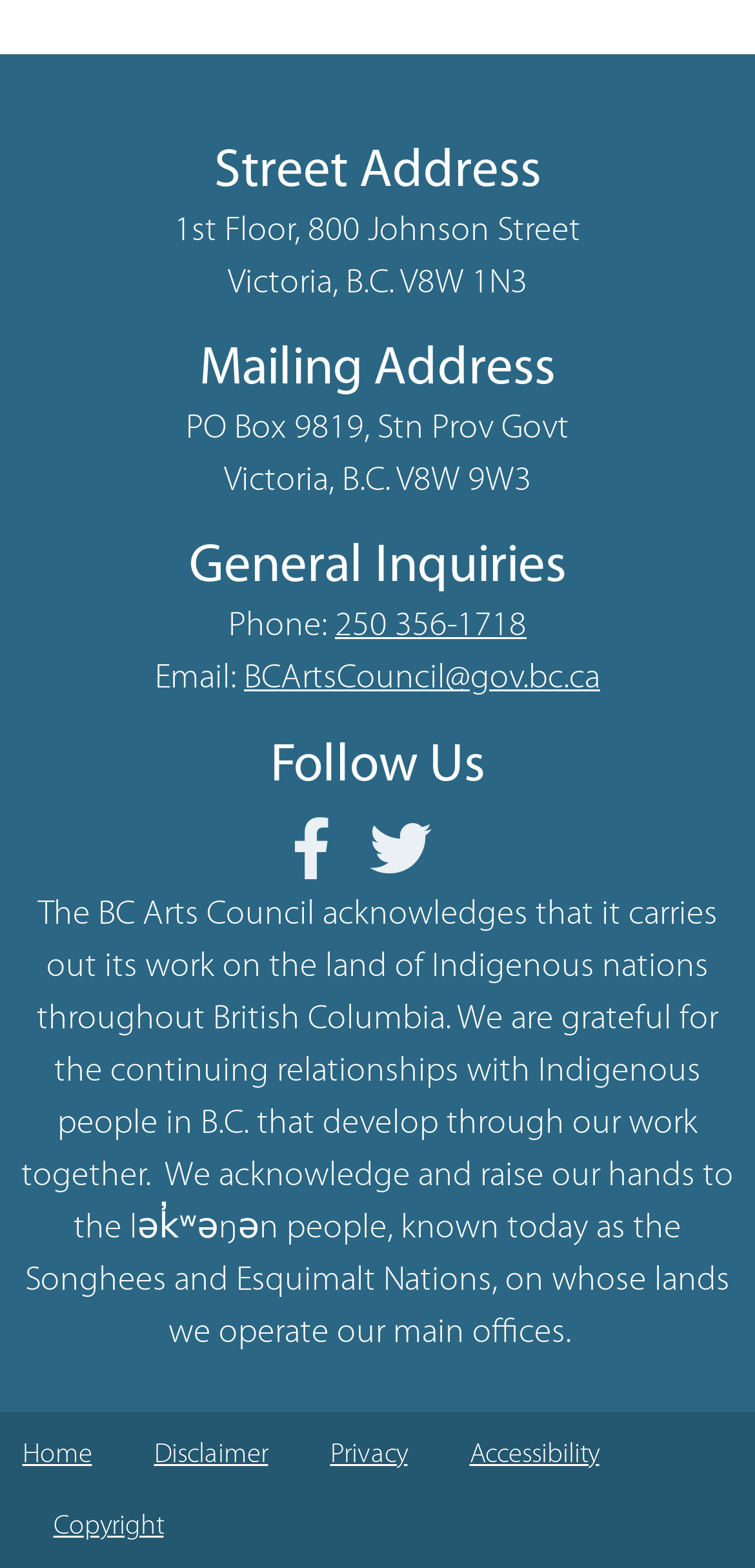Indicate the bounding box coordinates of the element that must be clicked to execute the instruction: "View disclaimer". The coordinates should be given as four float numbers between 0 and 1, i.e., [left, top, right, bottom].

[0.163, 0.905, 0.396, 0.951]